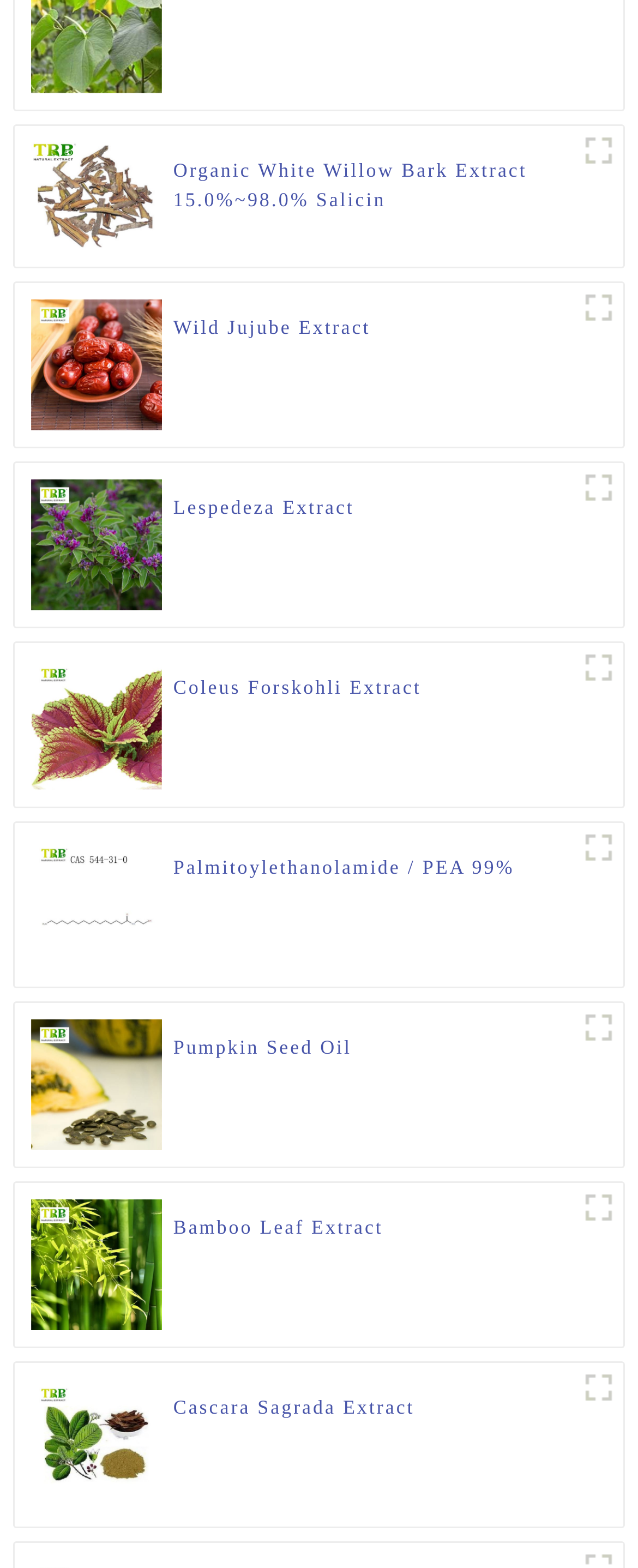For the following element description, predict the bounding box coordinates in the format (top-left x, top-left y, bottom-right x, bottom-right y). All values should be floating point numbers between 0 and 1. Description: uang388

None